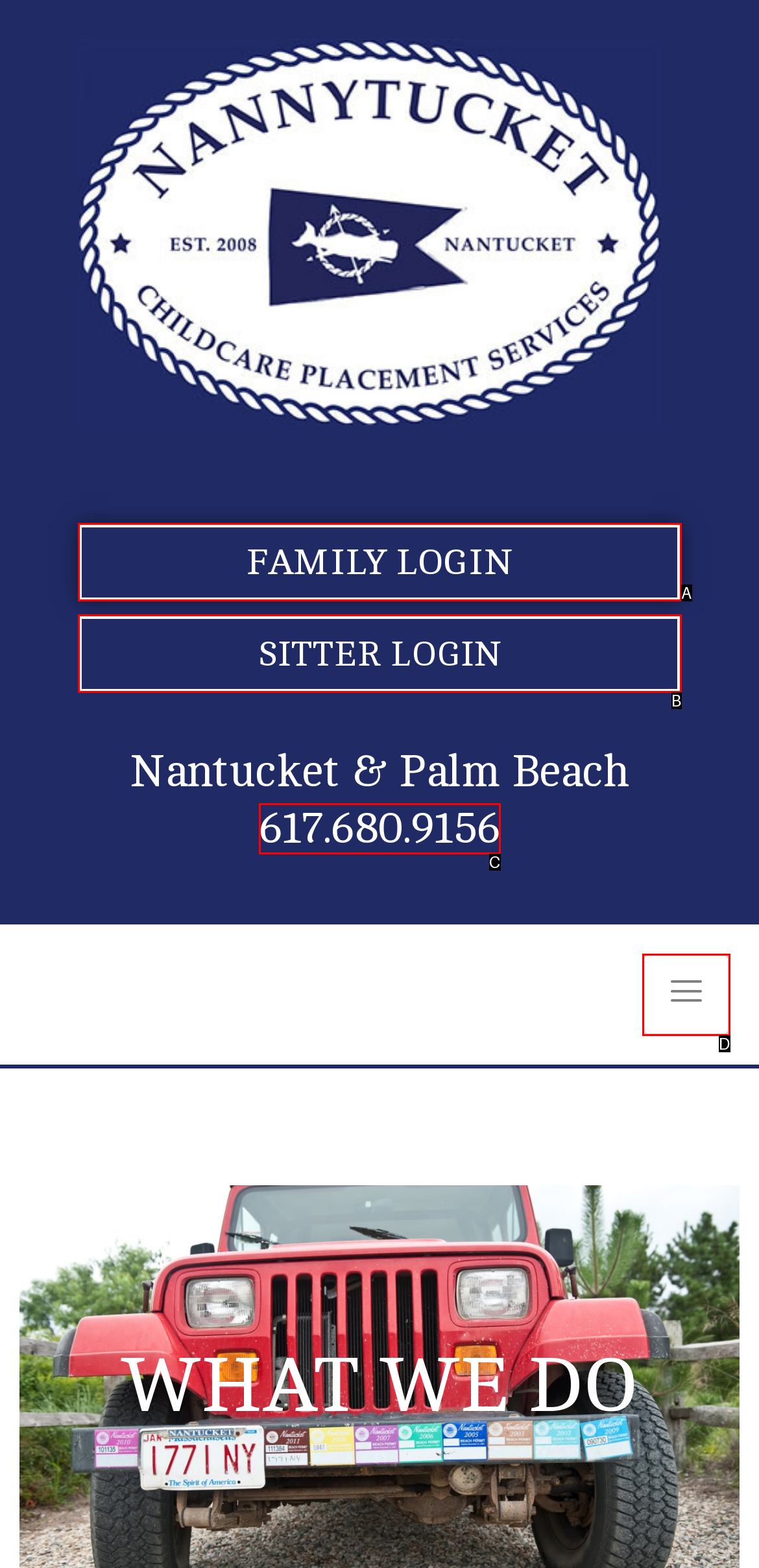Determine which HTML element best suits the description: 617.680.9156. Reply with the letter of the matching option.

C